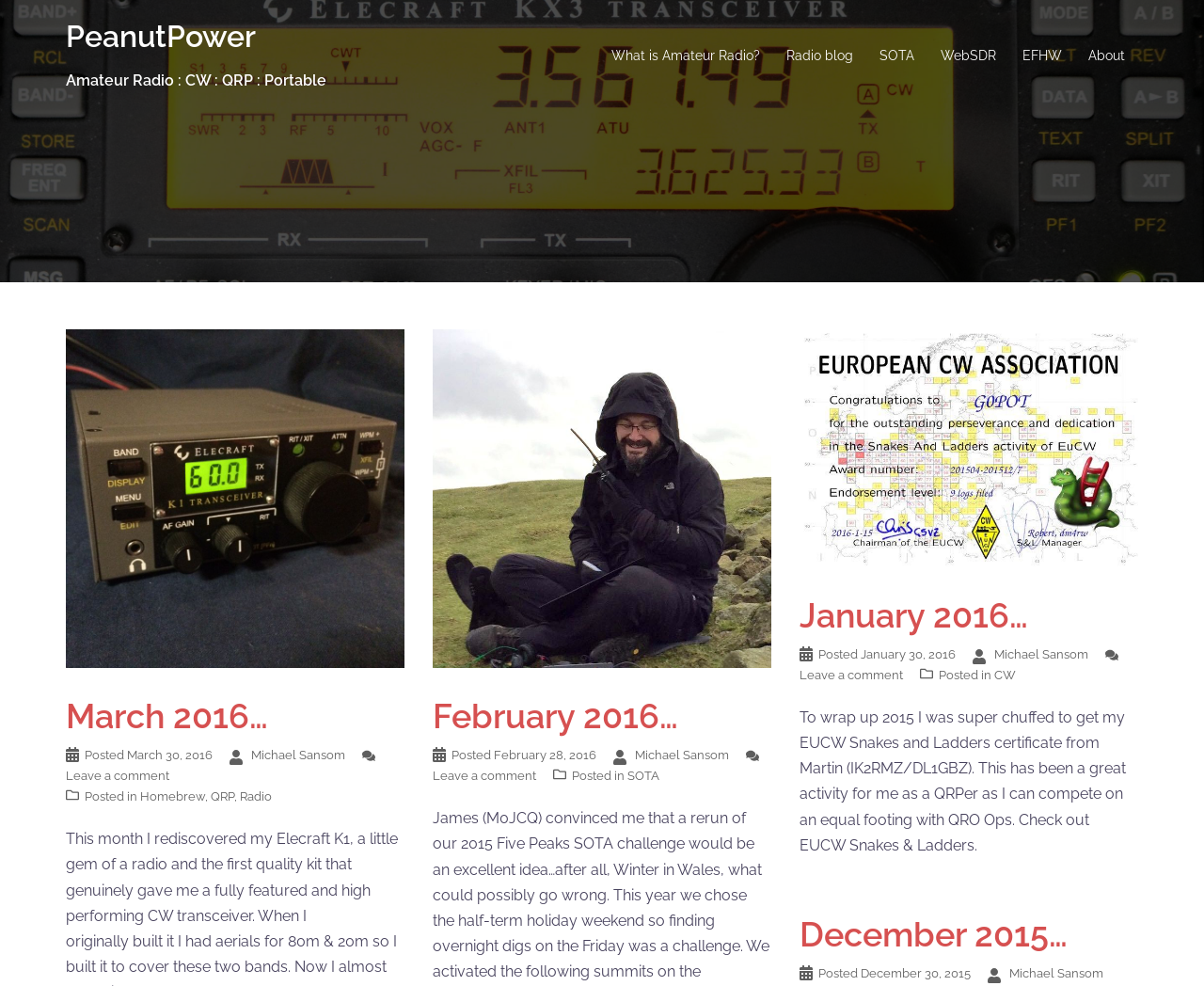Point out the bounding box coordinates of the section to click in order to follow this instruction: "Click on the 'Leave a comment' link".

[0.055, 0.78, 0.141, 0.794]